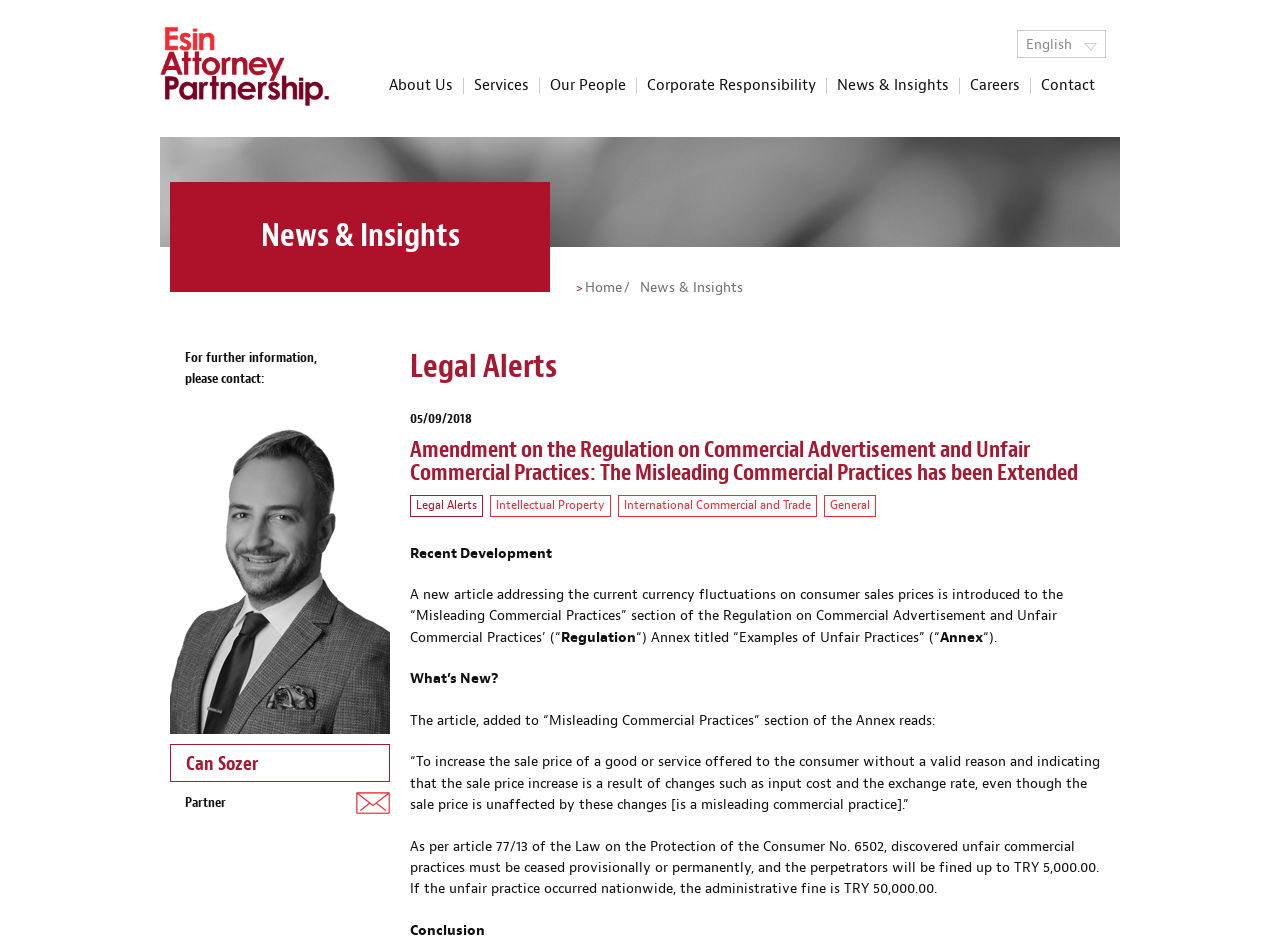Please identify the bounding box coordinates of the element on the webpage that should be clicked to follow this instruction: "Visit the 'About Us' page". The bounding box coordinates should be given as four float numbers between 0 and 1, formatted as [left, top, right, bottom].

[0.296, 0.082, 0.362, 0.099]